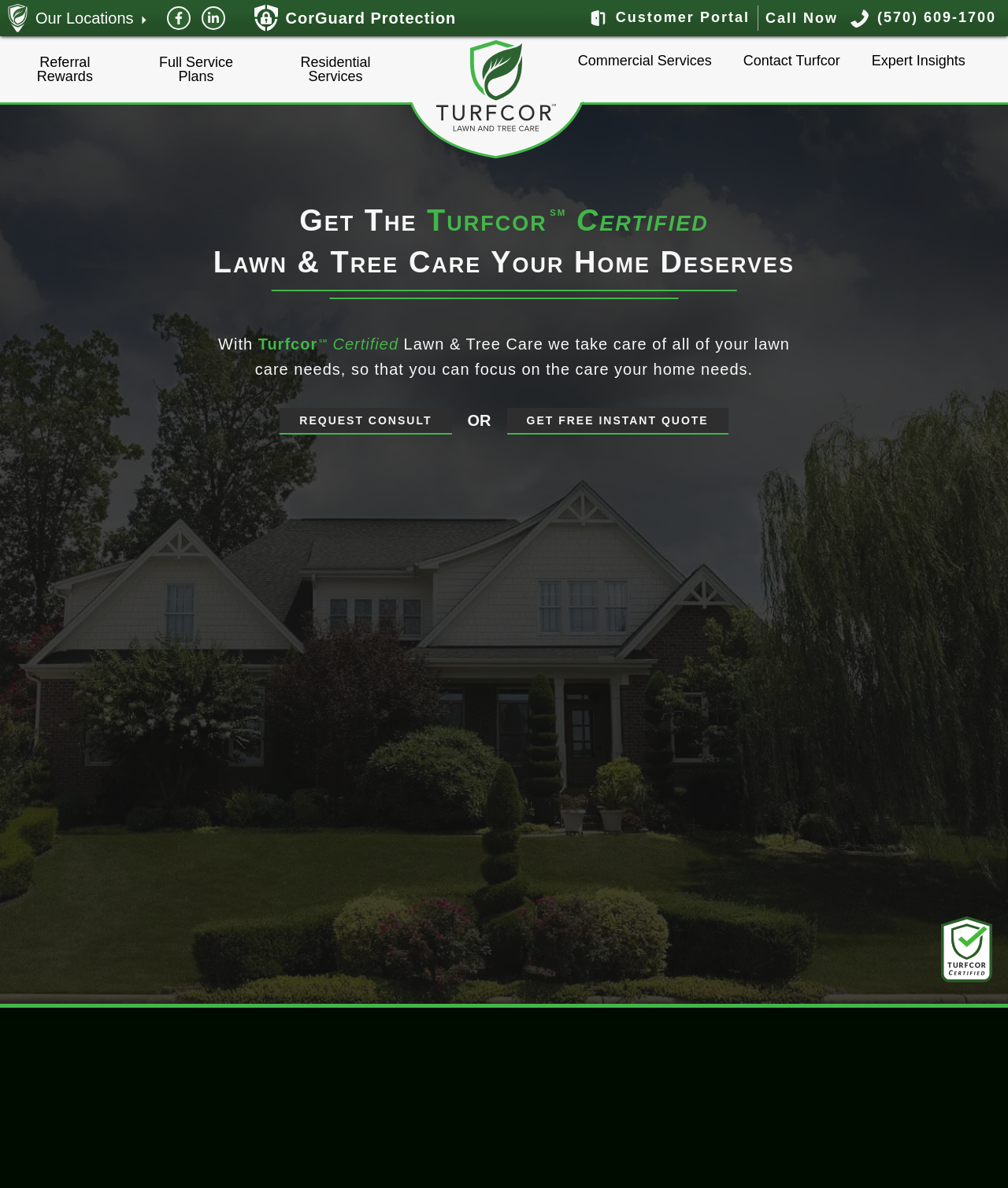Predict the bounding box coordinates of the area that should be clicked to accomplish the following instruction: "Call now at (570) 609-1700". The bounding box coordinates should consist of four float numbers between 0 and 1, i.e., [left, top, right, bottom].

[0.839, 0.001, 0.992, 0.029]